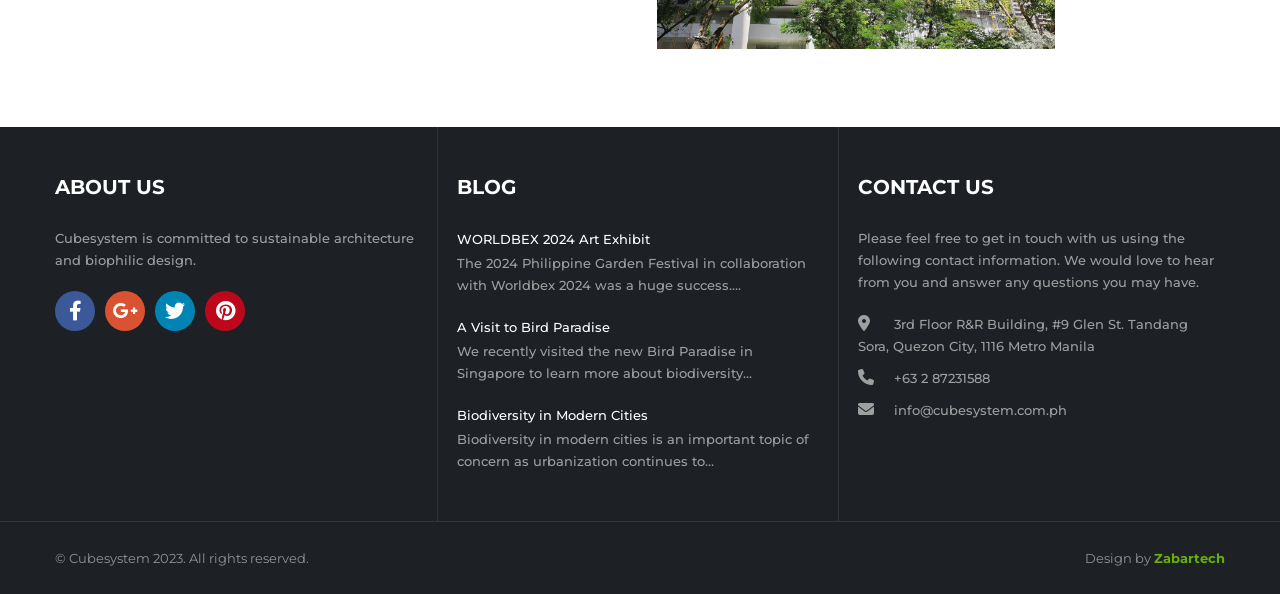Please identify the bounding box coordinates of the element's region that needs to be clicked to fulfill the following instruction: "Click ABOUT US". The bounding box coordinates should consist of four float numbers between 0 and 1, i.e., [left, top, right, bottom].

[0.043, 0.299, 0.325, 0.357]